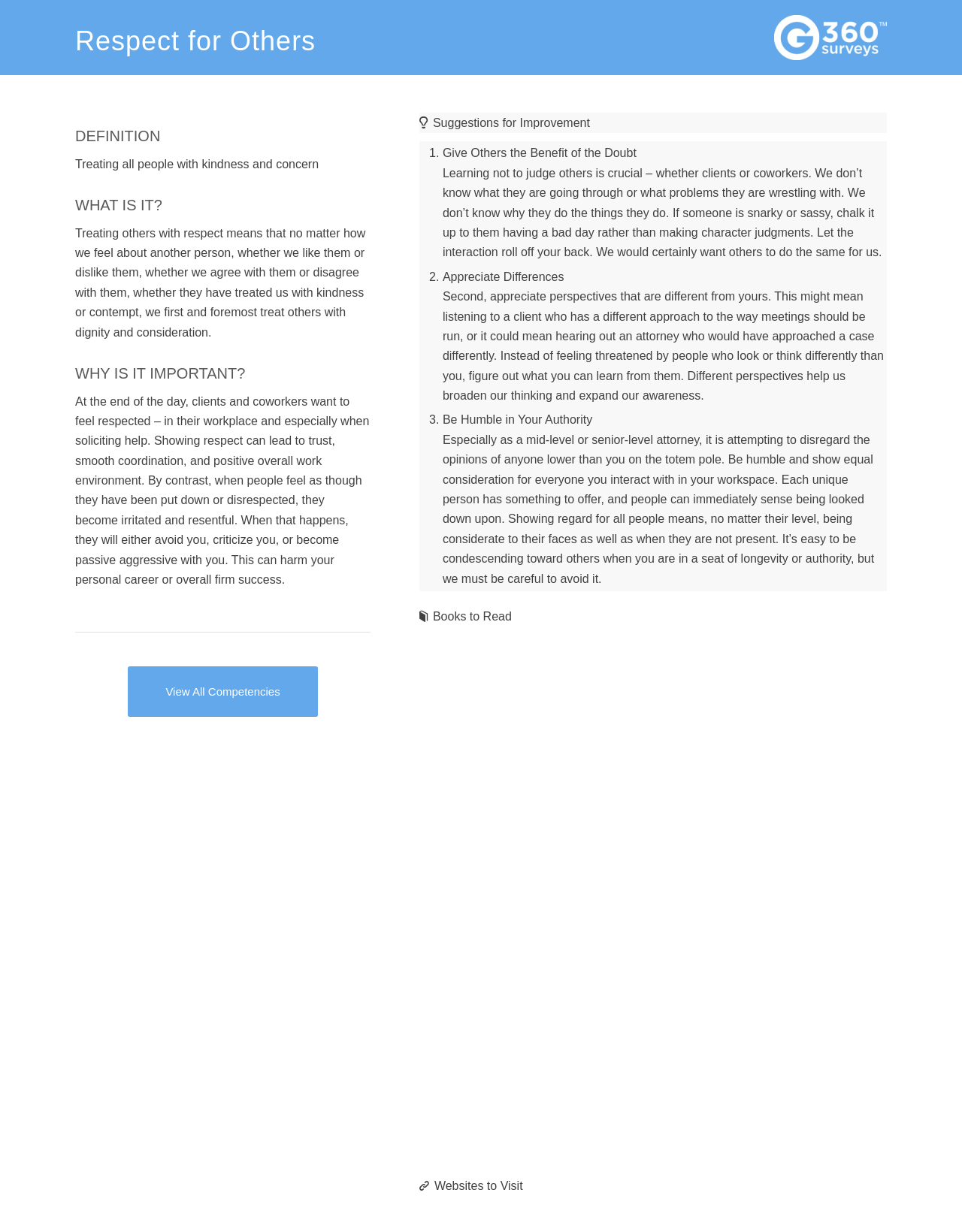Please examine the image and provide a detailed answer to the question: How many list markers are there in the 'Suggestions for Improvement' tab?

I navigated to the 'Suggestions for Improvement' tab and counted the list markers, which are '1.', '2.', and '3.'.